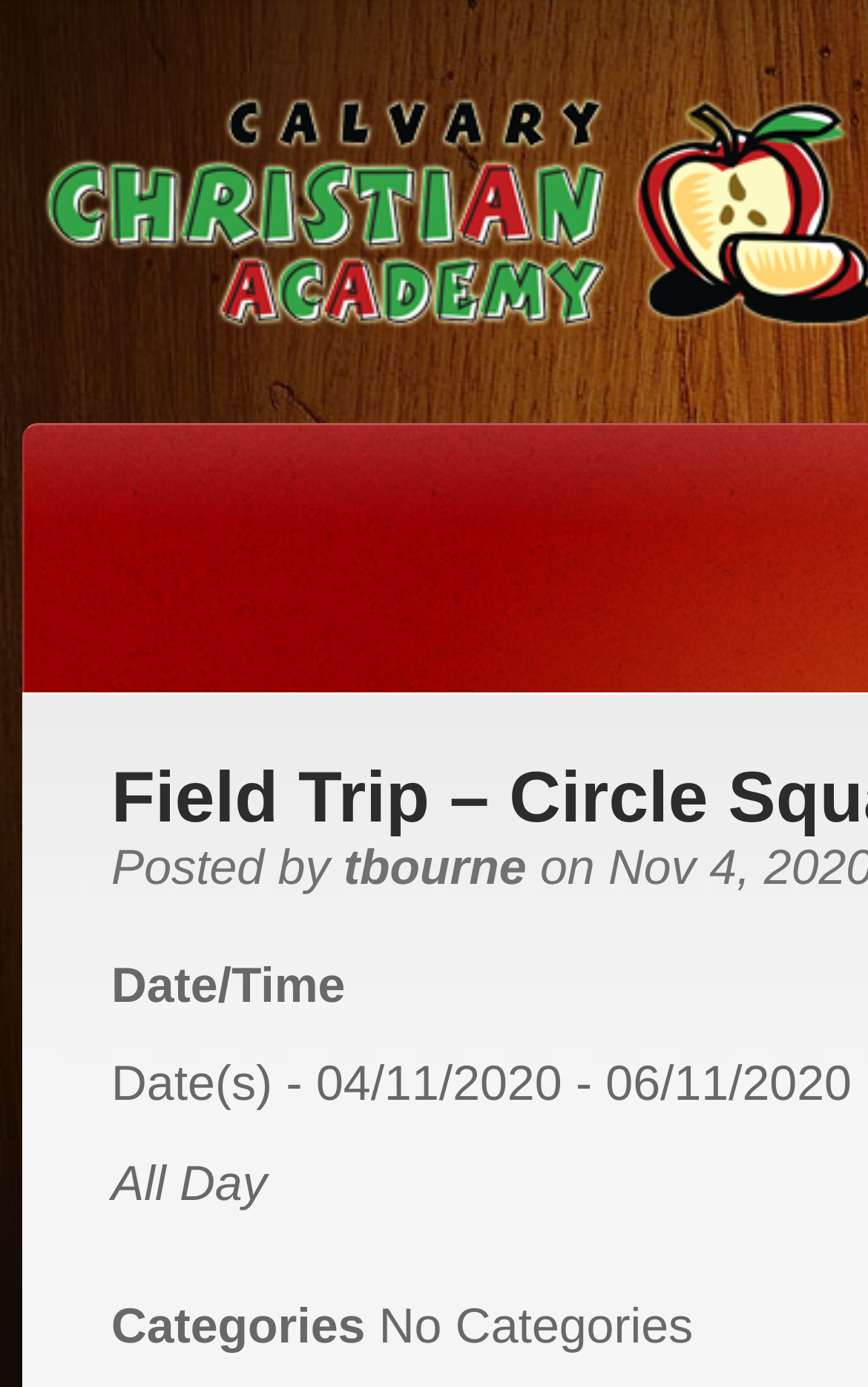Analyze and describe the webpage in a detailed narrative.

The webpage appears to be an event page for a field trip to Circle Square Ranch organized by Calvary Christian Academy. At the top, there is a title "Calvary Christian Academy » Field Trip – Circle Square Ranch". 

Below the title, there is a section that displays the author's name, "Posted by" followed by a link to the author's profile, "tbourne". 

Further down, there is an event details section. This section starts with a label "Date/Time" followed by the specific dates of the event, "04/11/2020 - 06/11/2020". Below the dates, it indicates that the event is "All Day". 

Finally, at the bottom, there is a "Categories" section, but it does not have any specific categories listed, instead, it says "No Categories".